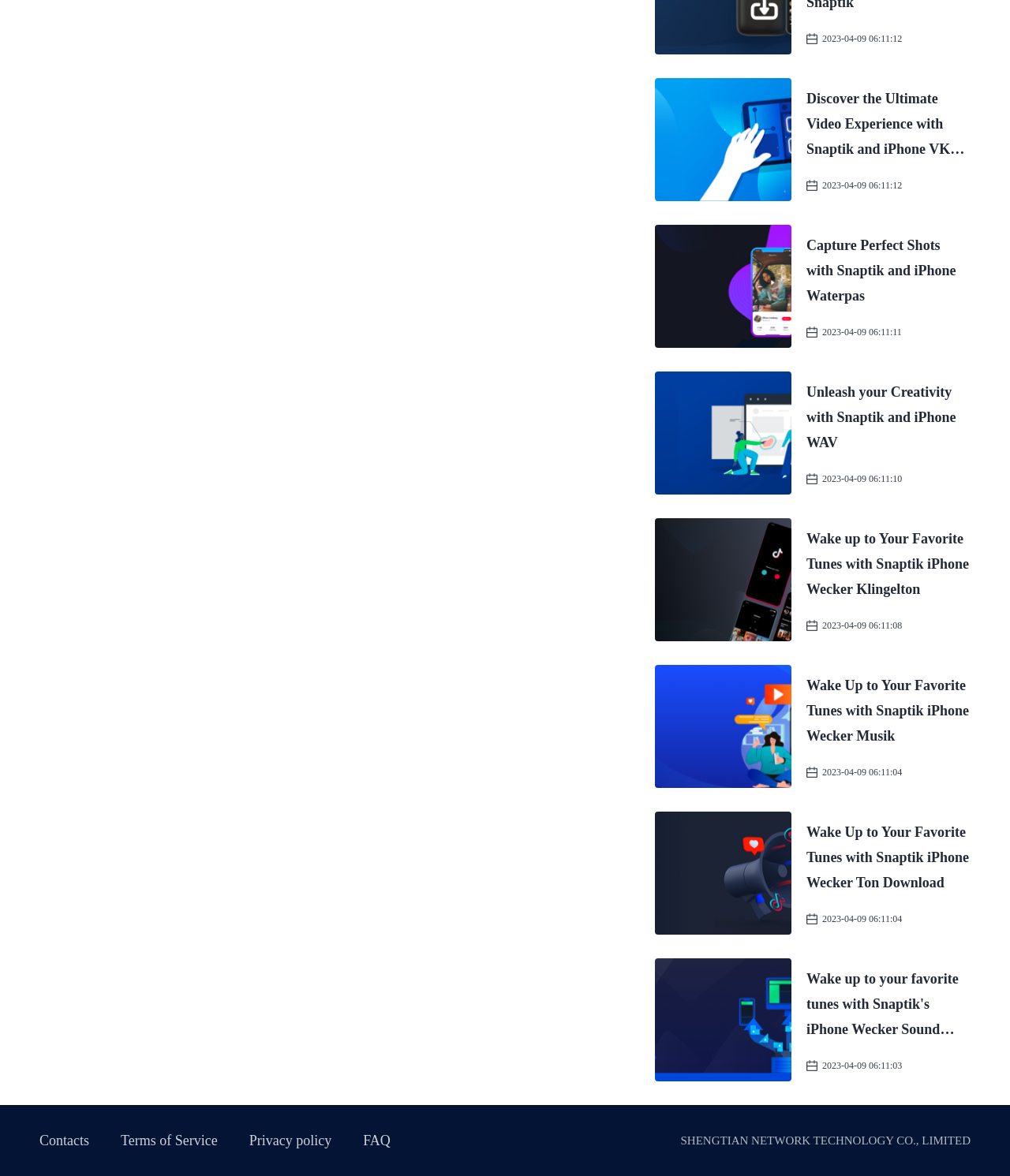Provide a short answer to the following question with just one word or phrase: How many links are there at the bottom of the webpage?

4